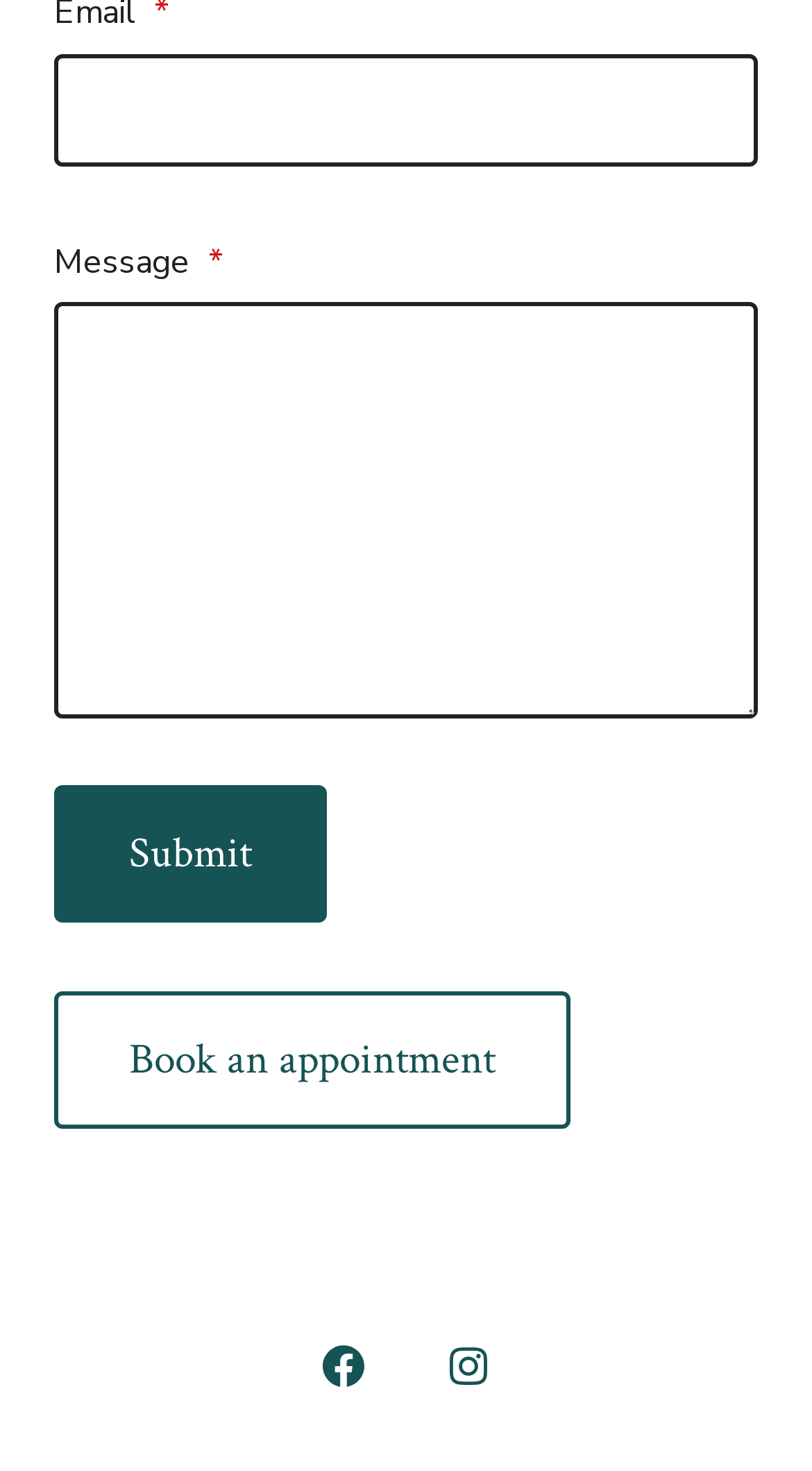Look at the image and give a detailed response to the following question: What is the link 'Book an appointment' for?

The link 'Book an appointment' is likely used to schedule an appointment or meeting, possibly related to a service or consultation.